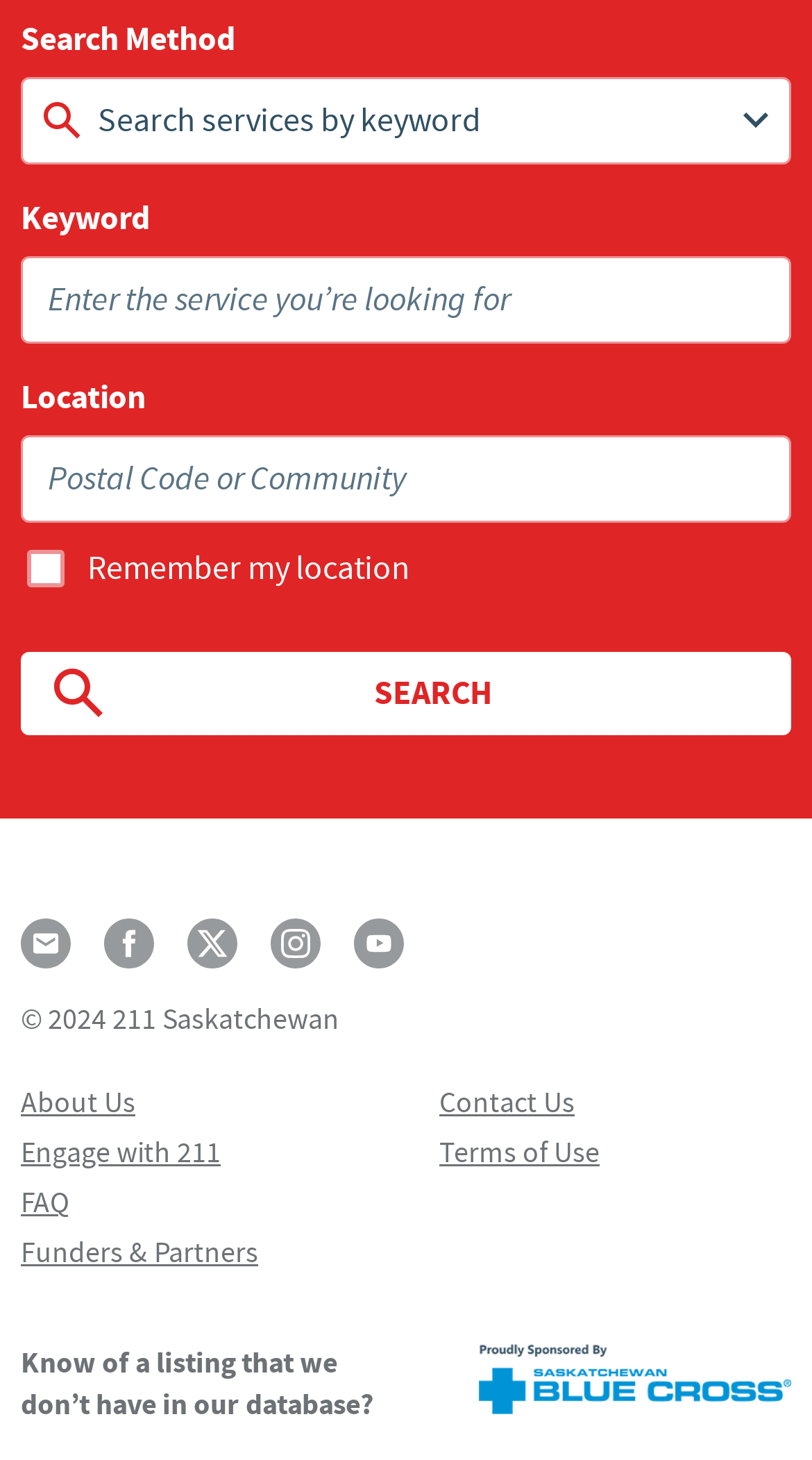Locate the bounding box coordinates of the clickable region to complete the following instruction: "Check 'Remember my location'."

[0.033, 0.377, 0.079, 0.403]